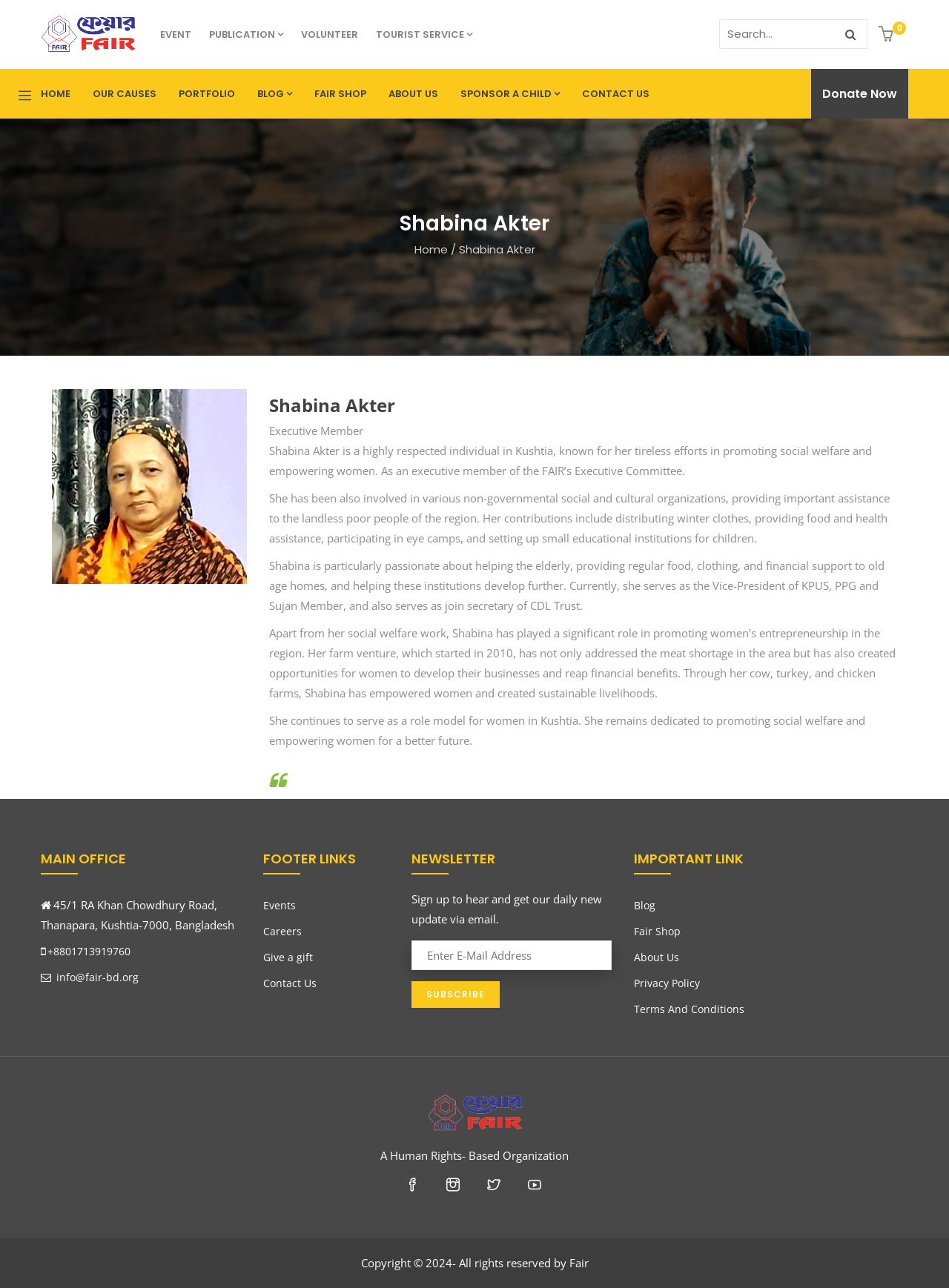Provide a thorough description of the webpage's content and layout.

This webpage is about Shabina Akter, a highly respected individual in Kushtia, known for her tireless efforts in promoting social welfare and empowering women. At the top of the page, there is a navigation menu with links to various sections, including "EVENT", "PUBLICATION", "VOLUNTEER", and "TOURIST SERVICE". Below this menu, there is a search bar and a button with a magnifying glass icon.

On the left side of the page, there is a profile picture of Shabina Akter, accompanied by a heading with her name and a description of her role as an executive member of the FAIR's Executive Committee. Below this, there are three paragraphs of text describing her contributions to social welfare and empowering women, including her work with non-governmental organizations, providing assistance to the landless poor people, and promoting women's entrepreneurship.

On the right side of the page, there are several links to different sections, including "HOME", "OUR CAUSES", "PORTFOLIO", "BLOG", "FAIR SHOP", "ABOUT US", and "CONTACT US". There is also a "Donate Now" button.

At the bottom of the page, there is a section with contact information, including the main office address, phone number, and email address. There are also links to "FOOTER LINKS", including "Events", "Careers", "Give a gift", and "Contact Us". Additionally, there is a "NEWSLETTER" section where users can sign up to receive daily updates via email.

Further down, there is a section with "IMPORTANT LINK" including links to "Blog", "Fair Shop", "About Us", "Privacy Policy", and "Terms And Conditions". There is also a figure with a human rights-based organization logo and a few social media links. Finally, at the very bottom of the page, there is a copyright notice.